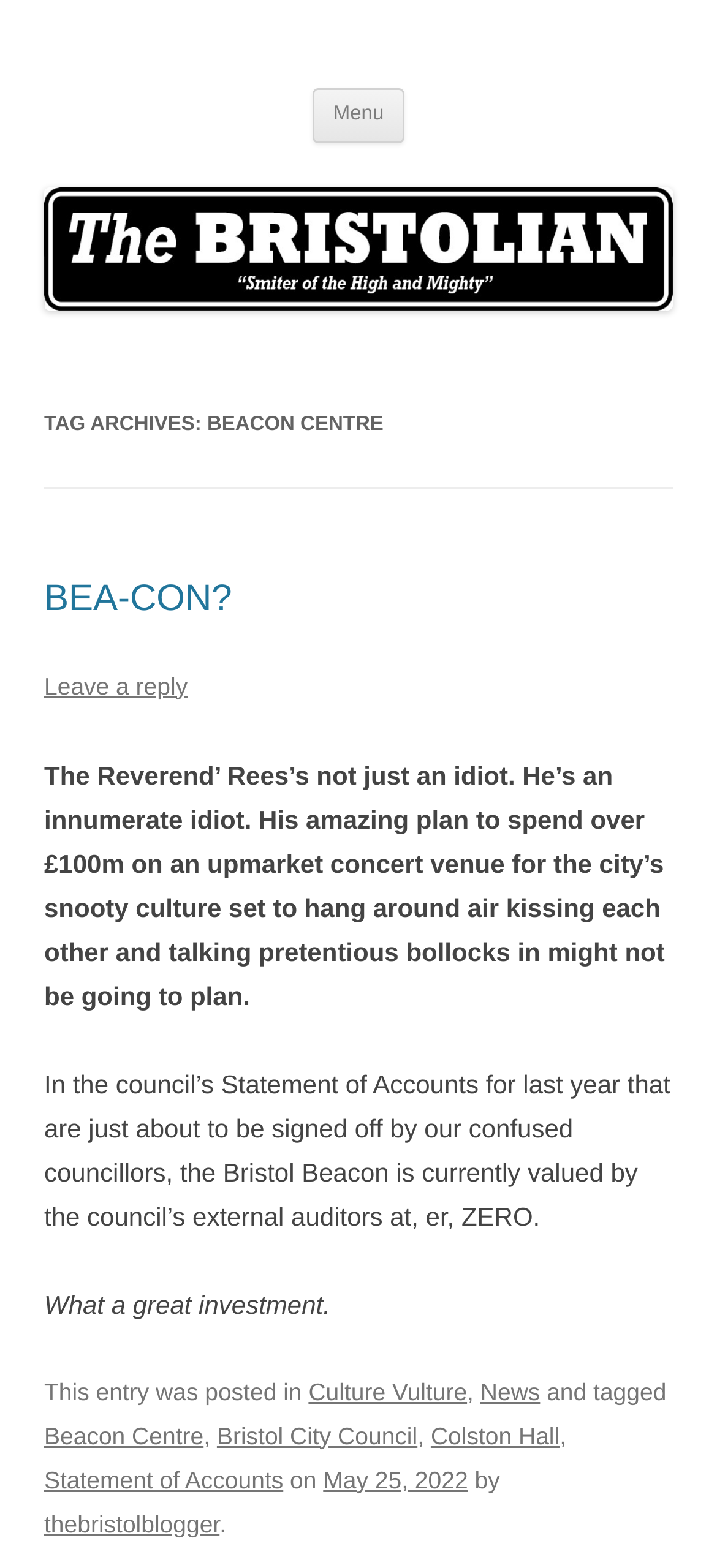Answer the question briefly using a single word or phrase: 
What is the category of the article 'BEA-CON?'?

TAG ARCHIVES